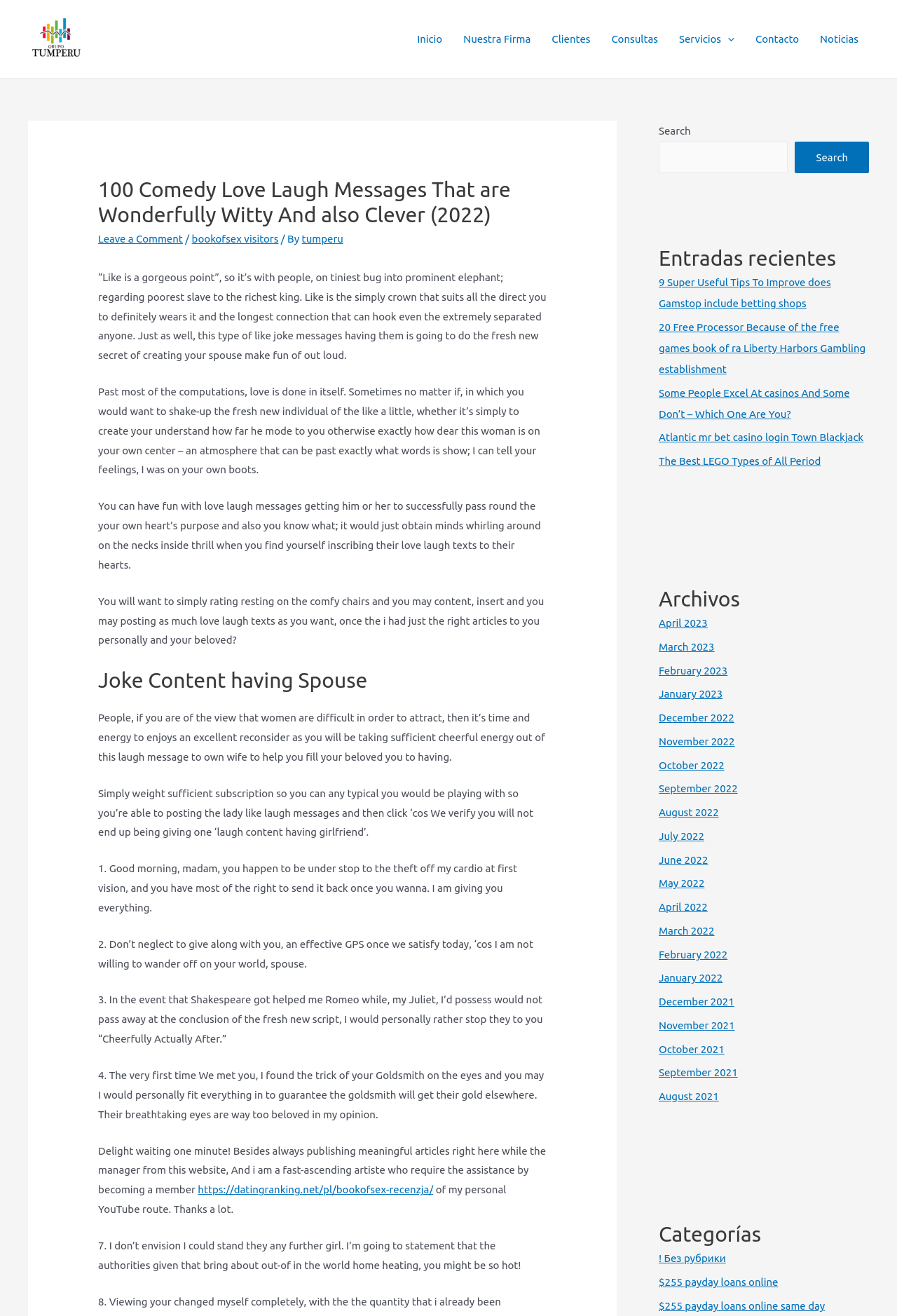Please answer the following question as detailed as possible based on the image: 
Can the love laugh messages be used for both men and women?

The webpage provides love laugh messages that can be used for both men and women. The messages are not gender-specific, and can be used by anyone who wants to add some humor and romance to their relationship.